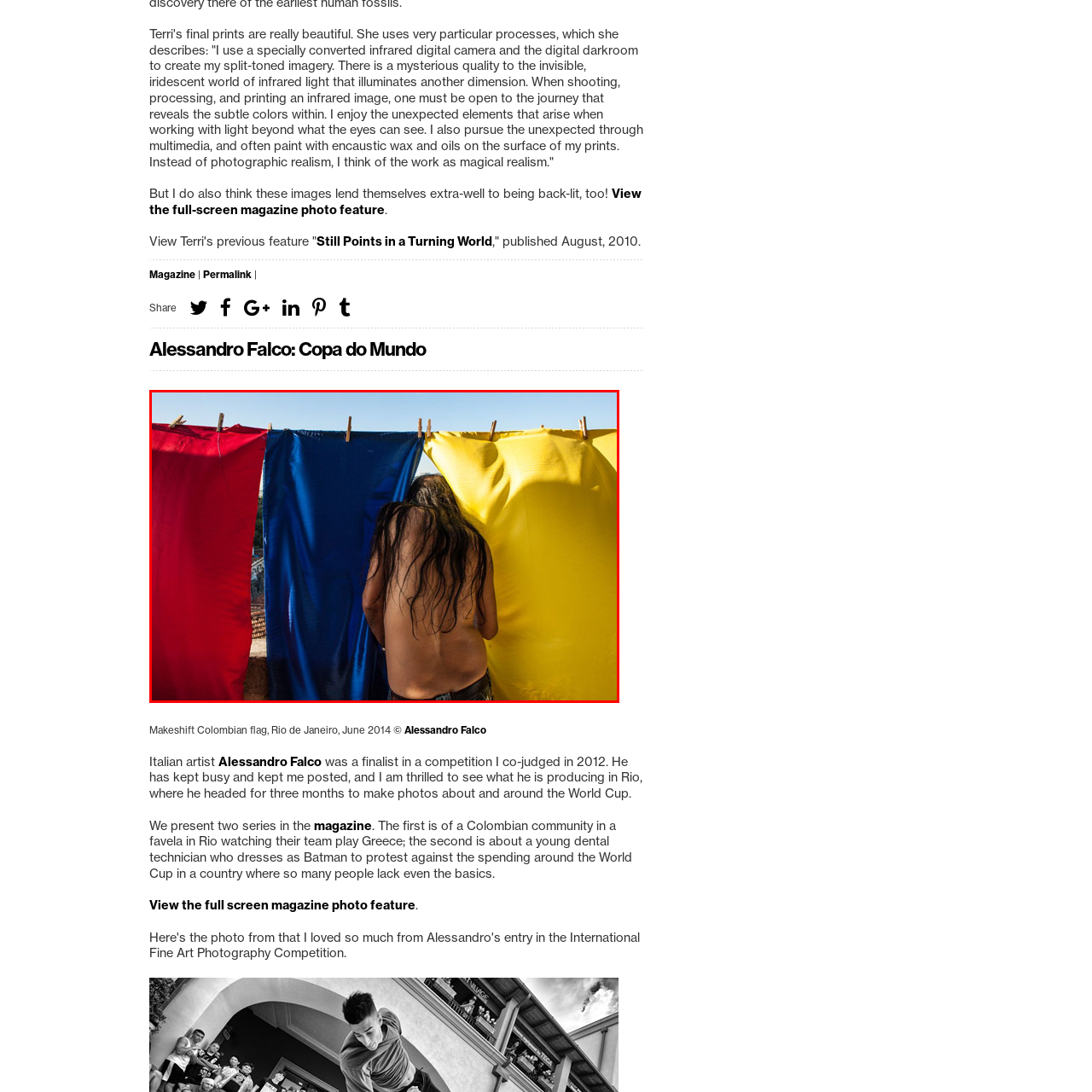Focus on the content inside the red-outlined area of the image and answer the ensuing question in detail, utilizing the information presented: Where was the photograph taken?

The caption states that the photograph, part of a series by the Italian artist Alessandro Falco, captures the essence of life in Rio de Janeiro, resonating with themes of identity and celebration amidst a bustling atmosphere.